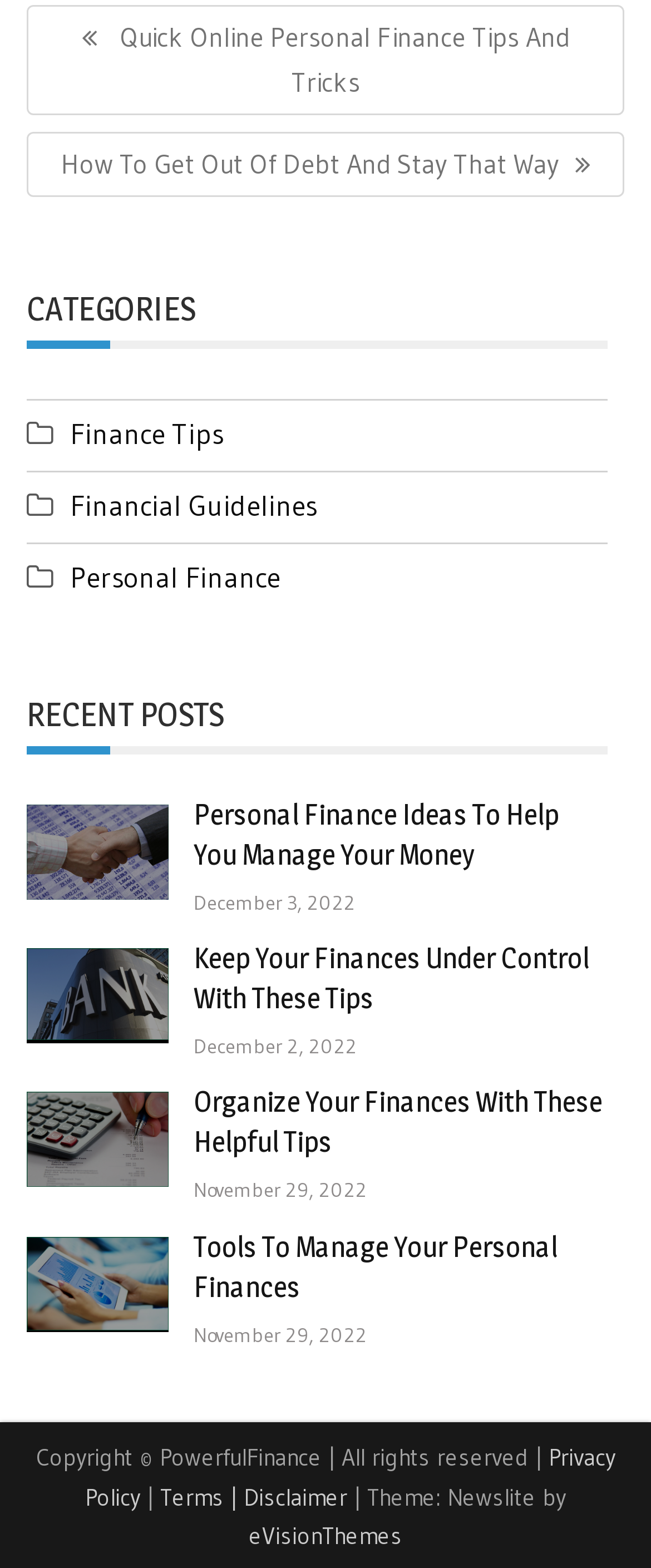Determine the bounding box for the described UI element: "Disclaimer".

[0.374, 0.945, 0.544, 0.964]